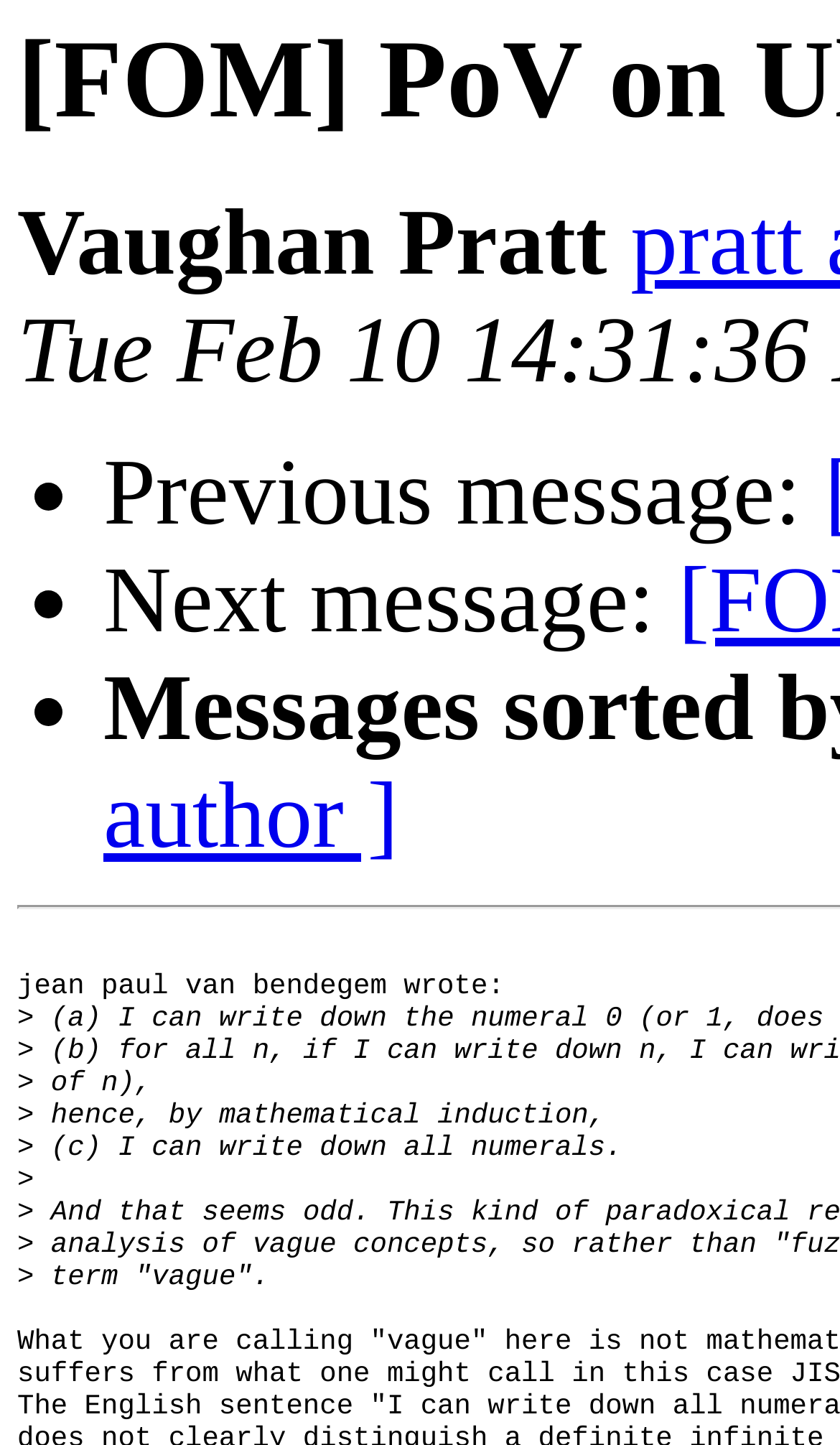Utilize the details in the image to thoroughly answer the following question: How many paragraphs are in the message?

There are 5 paragraphs in the message, which are separated by newline characters and indicated by the StaticText elements with newline characters.